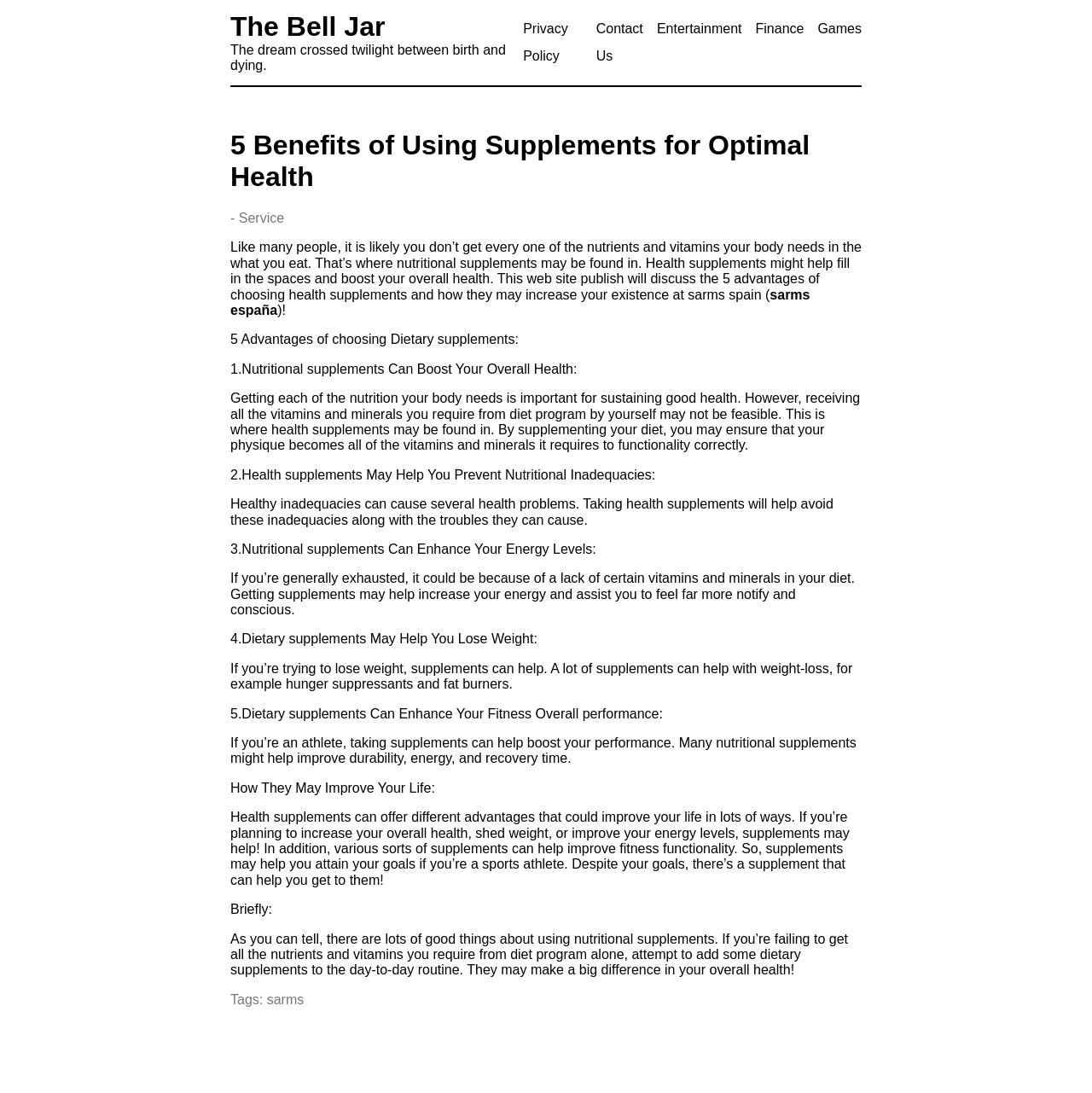Identify the main heading from the webpage and provide its text content.

The Bell Jar